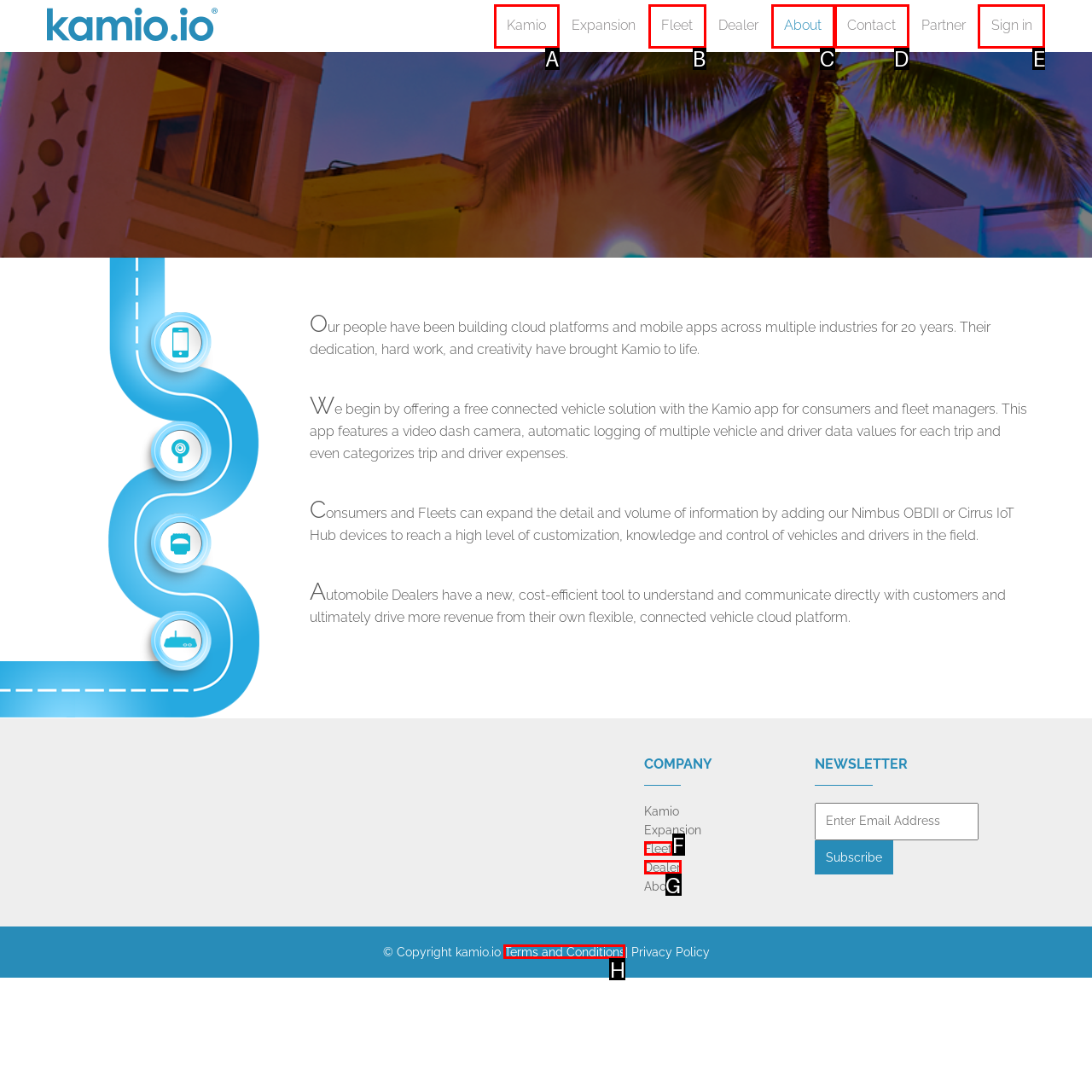Determine the letter of the UI element that you need to click to perform the task: Sign in.
Provide your answer with the appropriate option's letter.

E